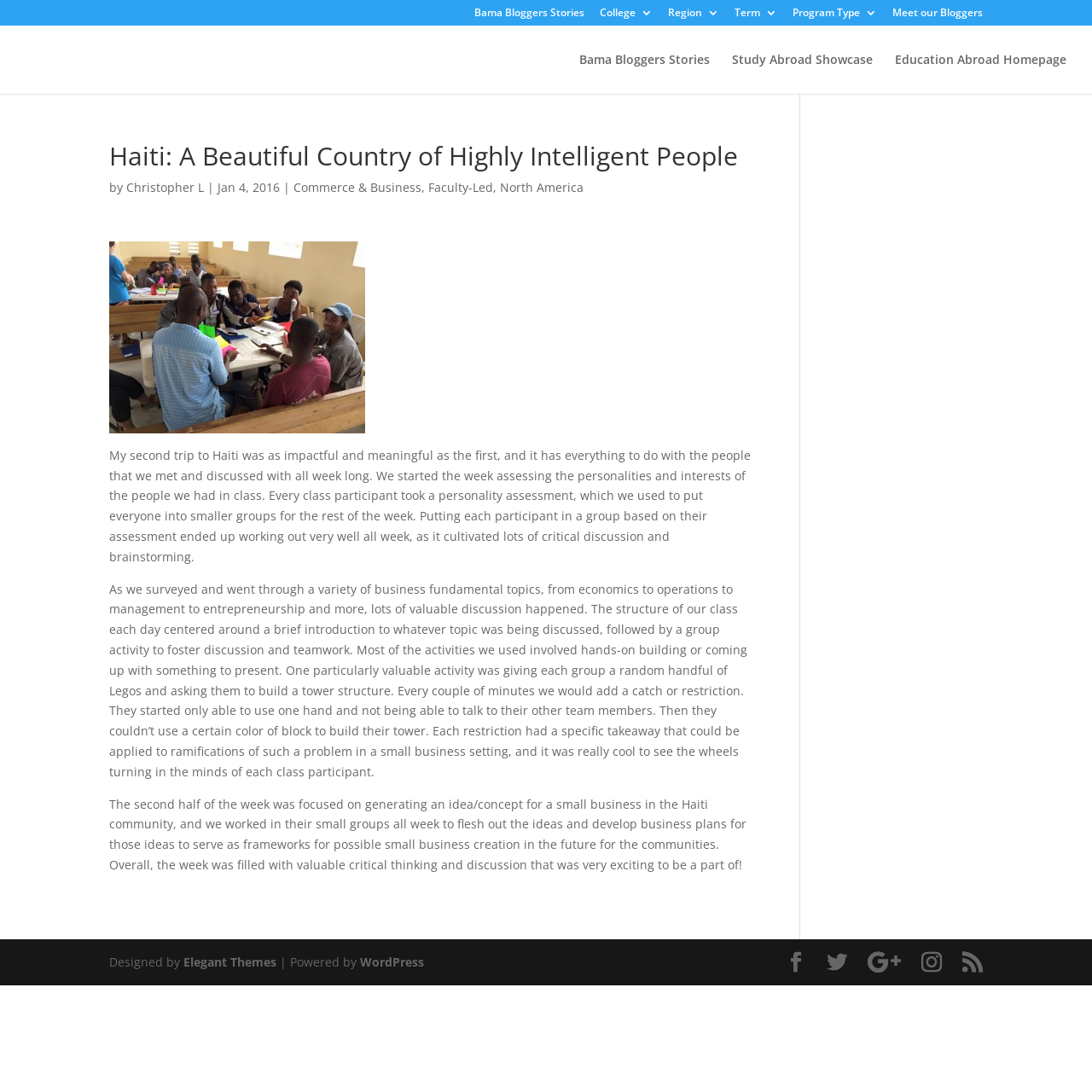Can you find the bounding box coordinates of the area I should click to execute the following instruction: "View the Group Photo"?

[0.1, 0.38, 0.334, 0.395]